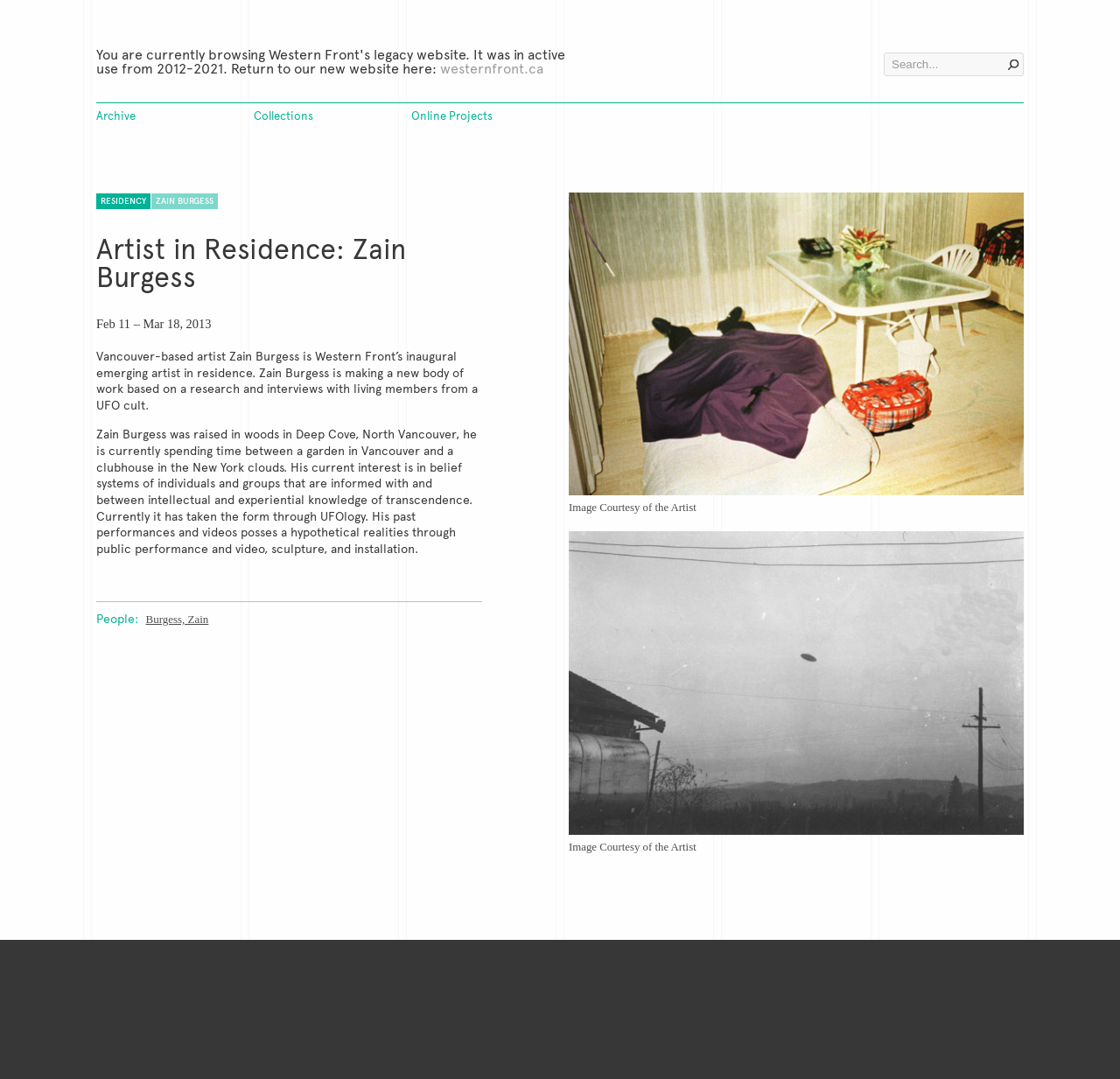Please identify the bounding box coordinates of the element's region that needs to be clicked to fulfill the following instruction: "View Member Directory". The bounding box coordinates should consist of four float numbers between 0 and 1, i.e., [left, top, right, bottom].

None